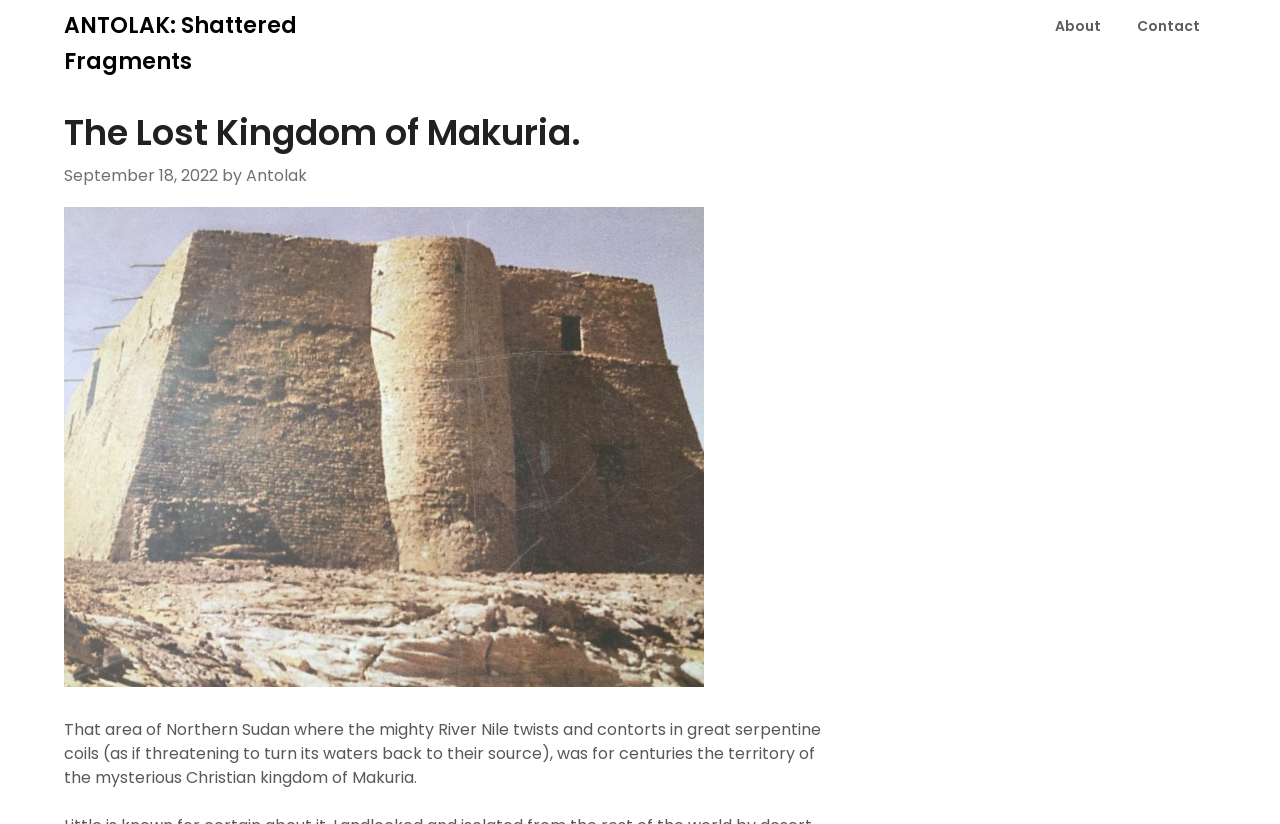Please reply with a single word or brief phrase to the question: 
Who is the author of the article?

Antolak